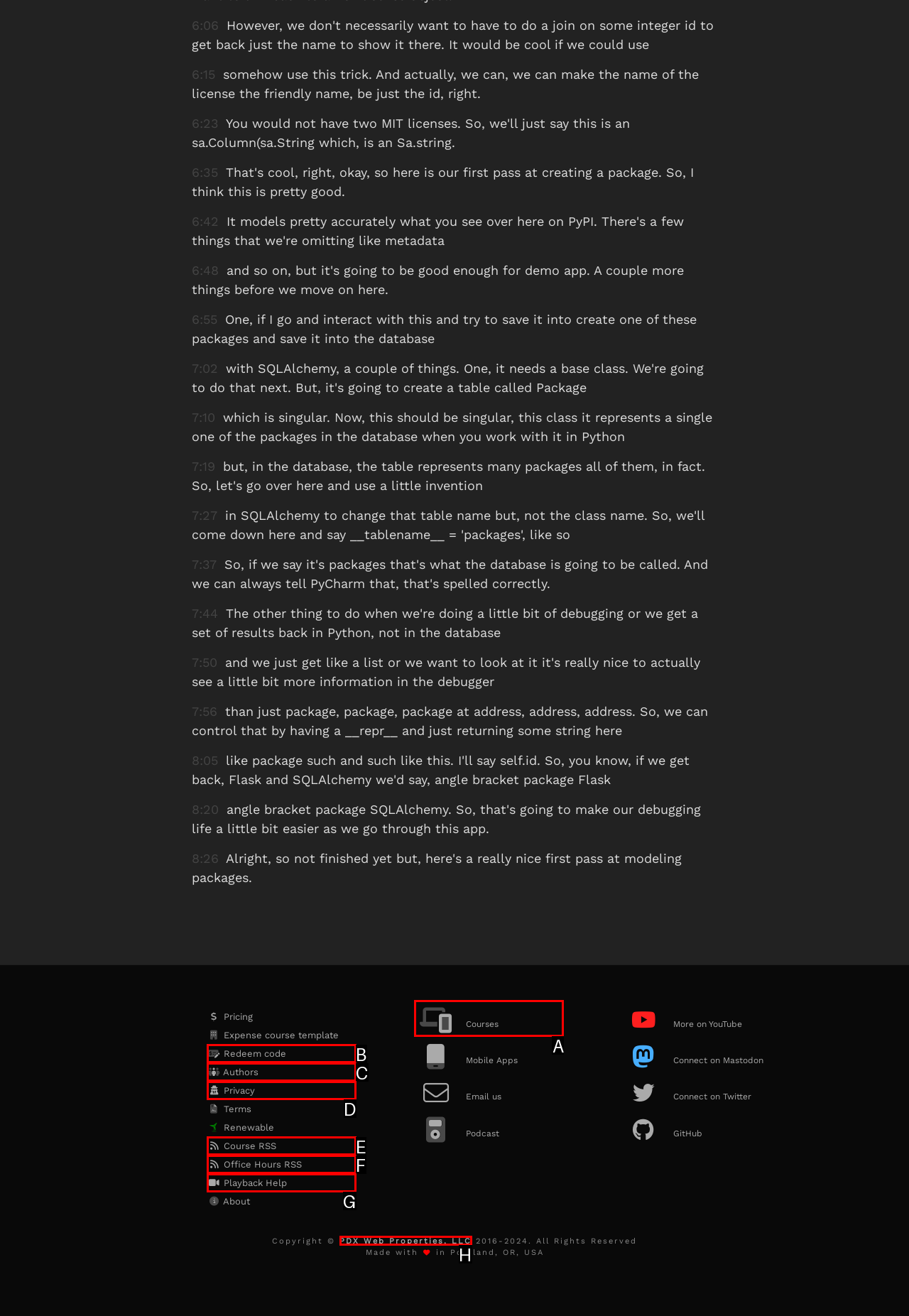Please select the letter of the HTML element that fits the description: PDX Web Properties, LLC. Answer with the option's letter directly.

H